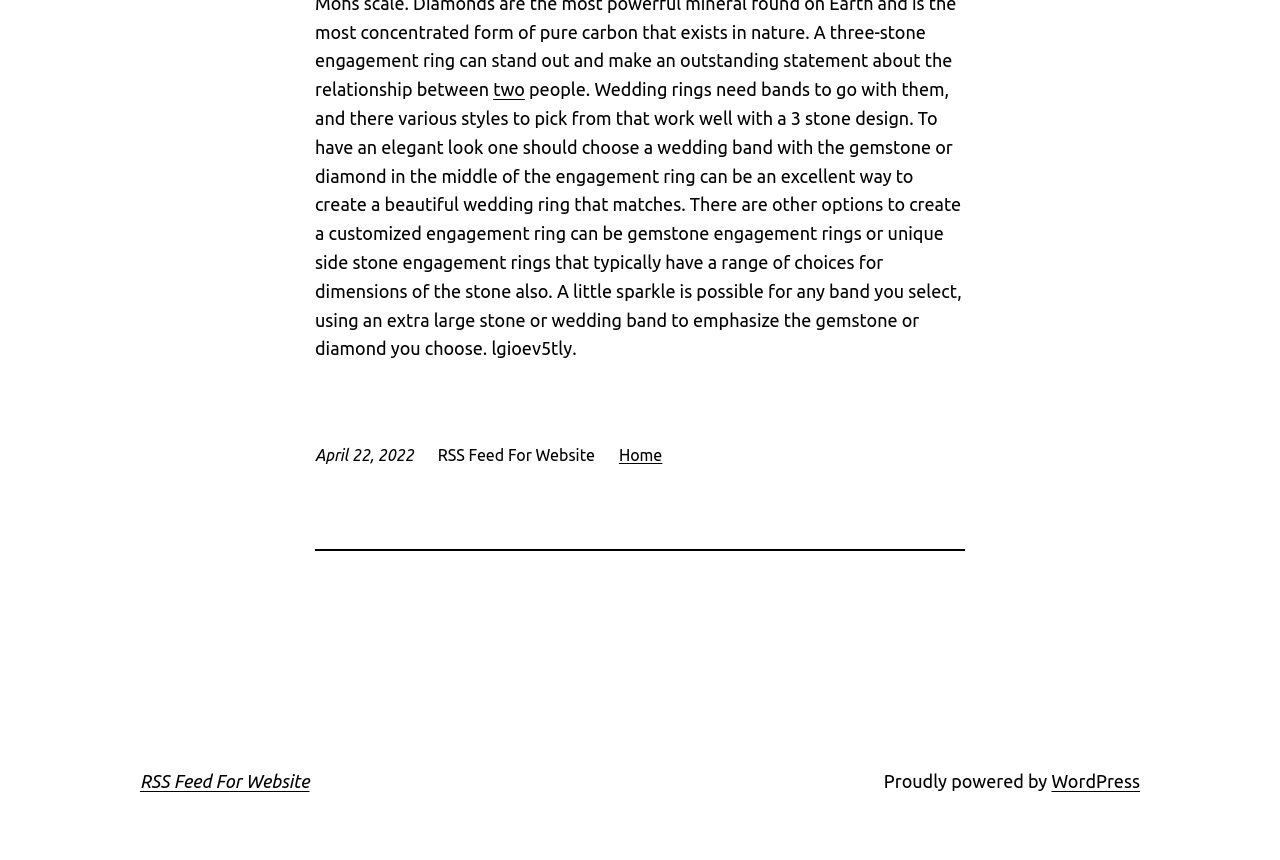Please specify the bounding box coordinates in the format (top-left x, top-left y, bottom-right x, bottom-right y), with all values as floating point numbers between 0 and 1. Identify the bounding box of the UI element described by: two

[0.385, 0.092, 0.41, 0.115]